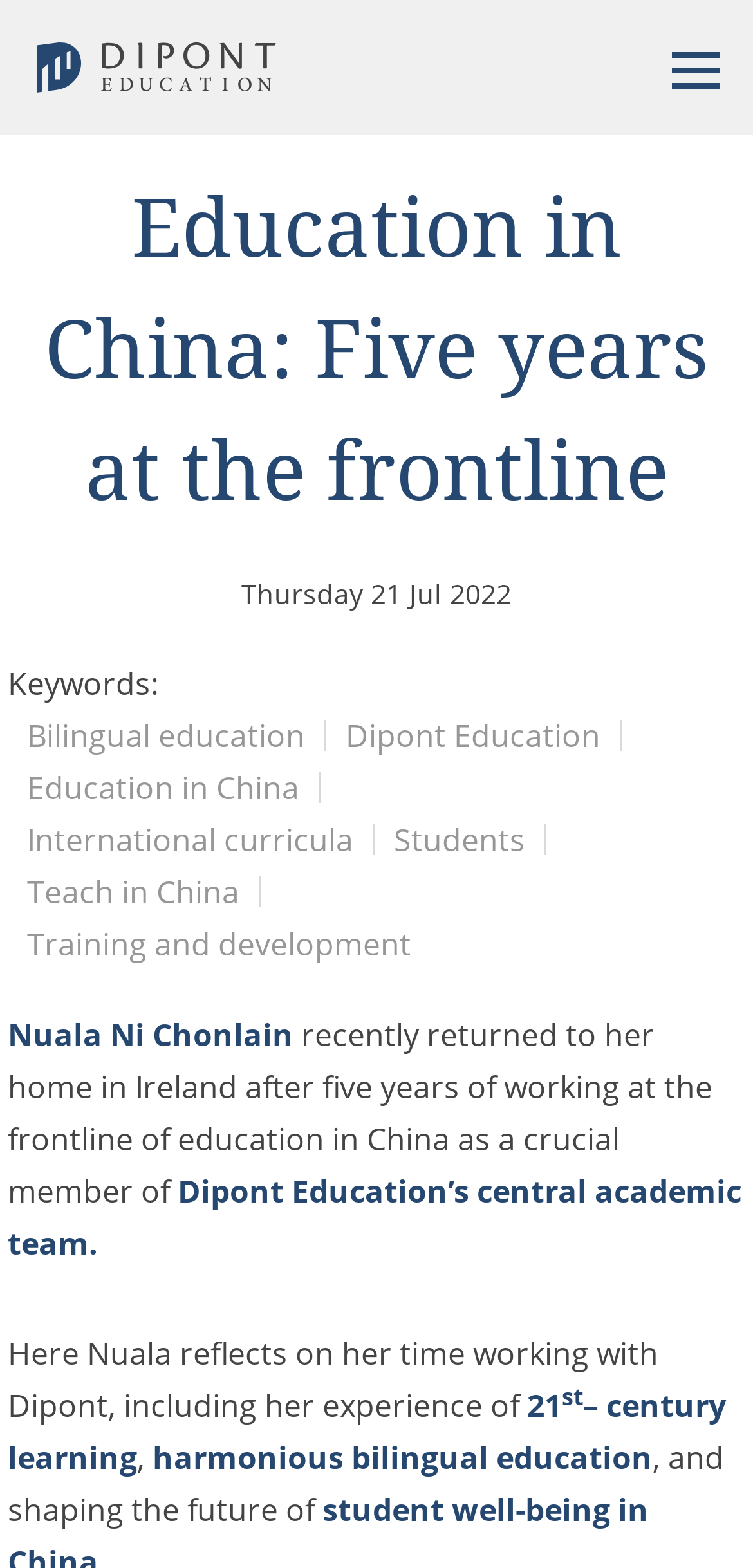Could you specify the bounding box coordinates for the clickable section to complete the following instruction: "Click on Dipont Education"?

[0.048, 0.028, 0.367, 0.053]